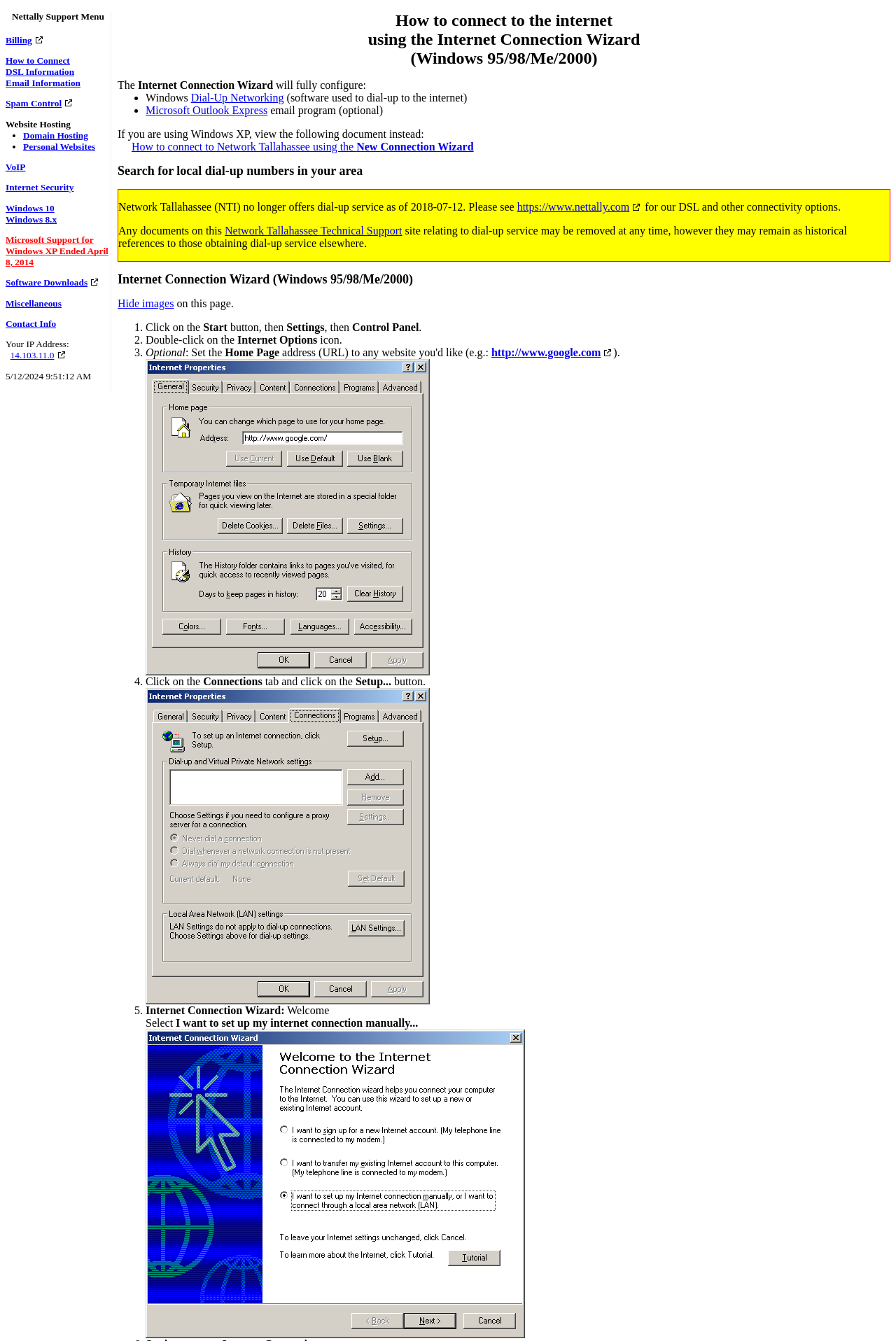Please provide a one-word or phrase answer to the question: 
What is the current status of Network Tallahassee's dial-up service?

No longer offered